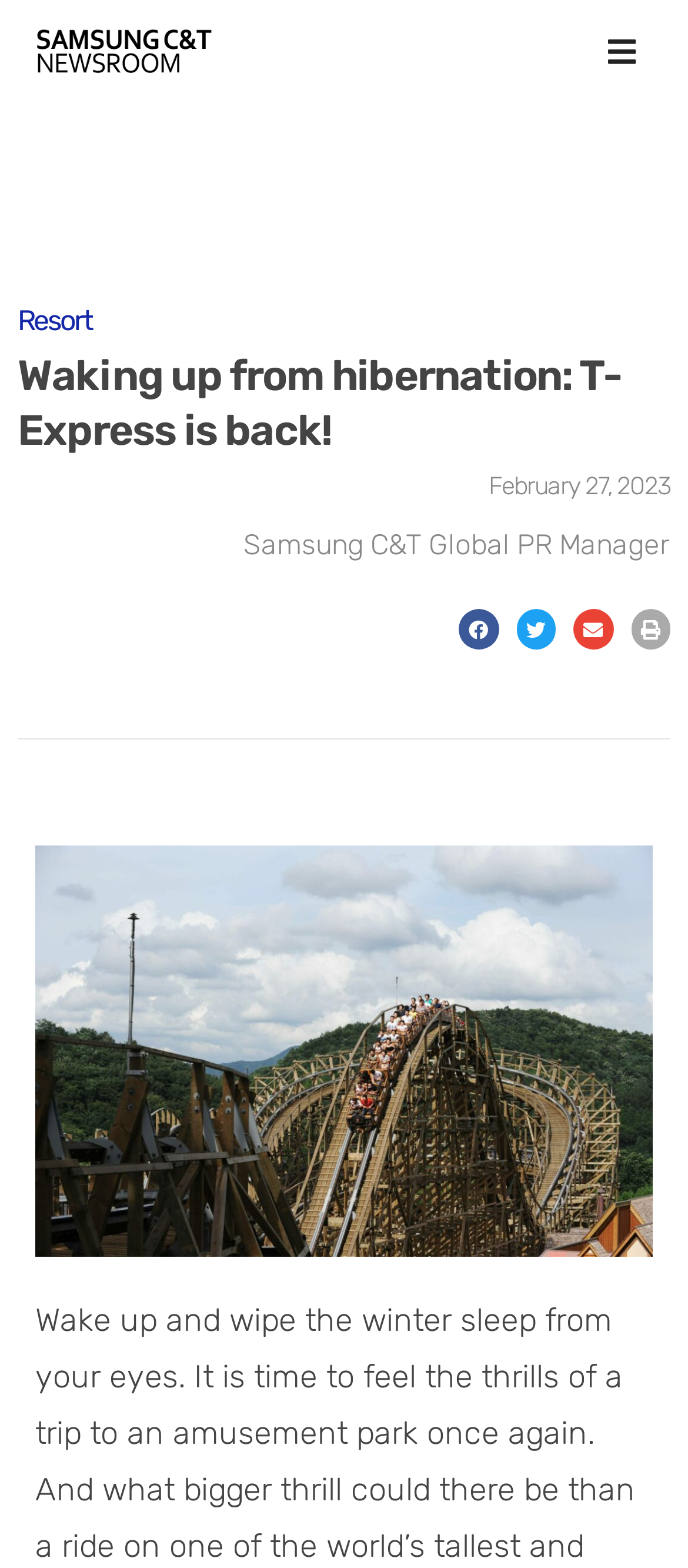How many share buttons are there?
Refer to the image and provide a thorough answer to the question.

I counted the number of share buttons by looking at the button elements located at [0.667, 0.389, 0.724, 0.414], [0.75, 0.389, 0.808, 0.414], [0.833, 0.389, 0.891, 0.414], and [0.917, 0.389, 0.974, 0.414] which correspond to sharing on facebook, twitter, email, and print respectively.